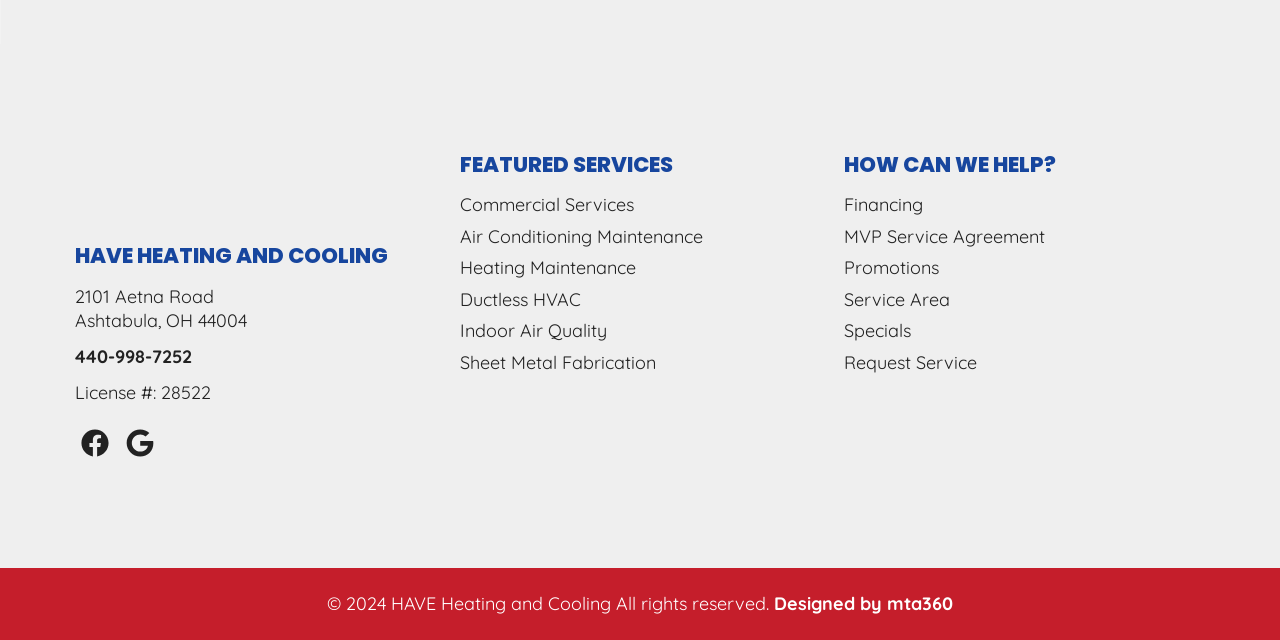Who designed the website?
Please provide a detailed and thorough answer to the question.

The website designer can be found in the link at the bottom of the page, which is described as 'Designed by mta360'.